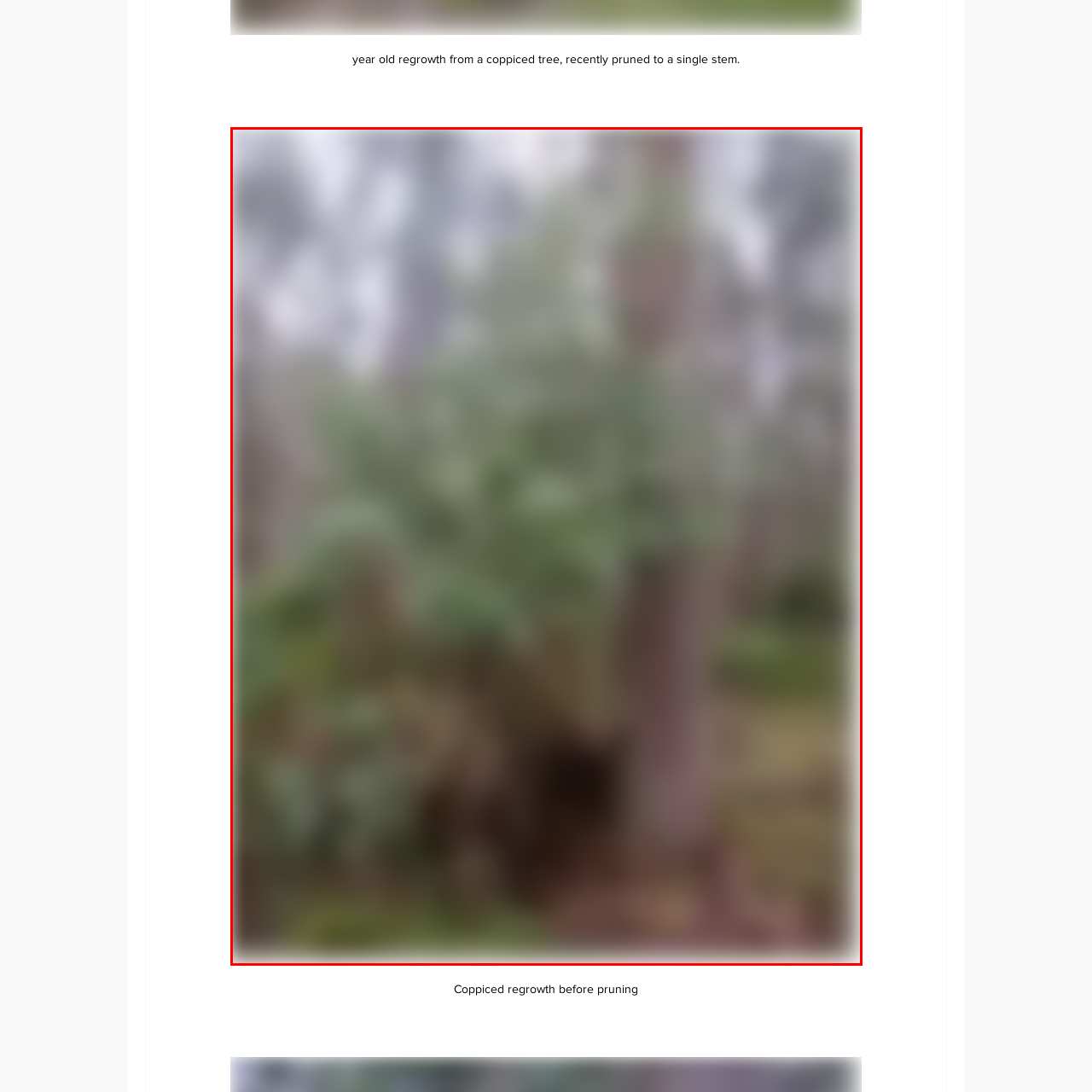What is the condition of the forest ecosystem?
Inspect the image enclosed by the red bounding box and provide a detailed and comprehensive answer to the question.

The caption describes the background of the image as having 'tall trees rise, indicating a well-established ecosystem where new life thrives alongside older growth', suggesting that the forest ecosystem is well-established and thriving.